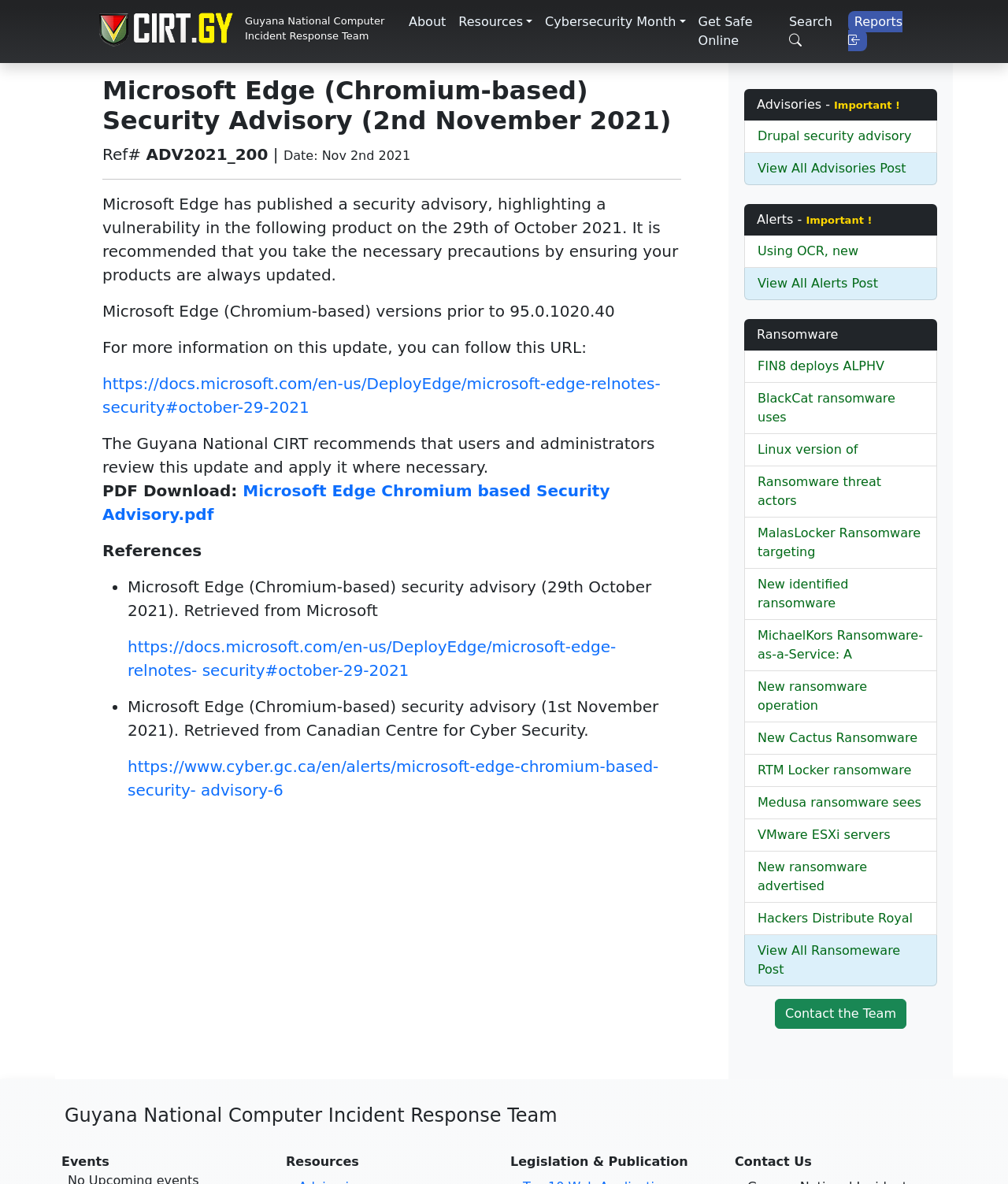Please analyze the image and provide a thorough answer to the question:
What is the recommended action for users regarding the Microsoft Edge security advisory?

I found the answer by reading the text on the webpage, which says 'The Guyana National CIRT recommends that users and administrators review this update and apply it where necessary.' This suggests that the recommended action for users is to review and apply the update.